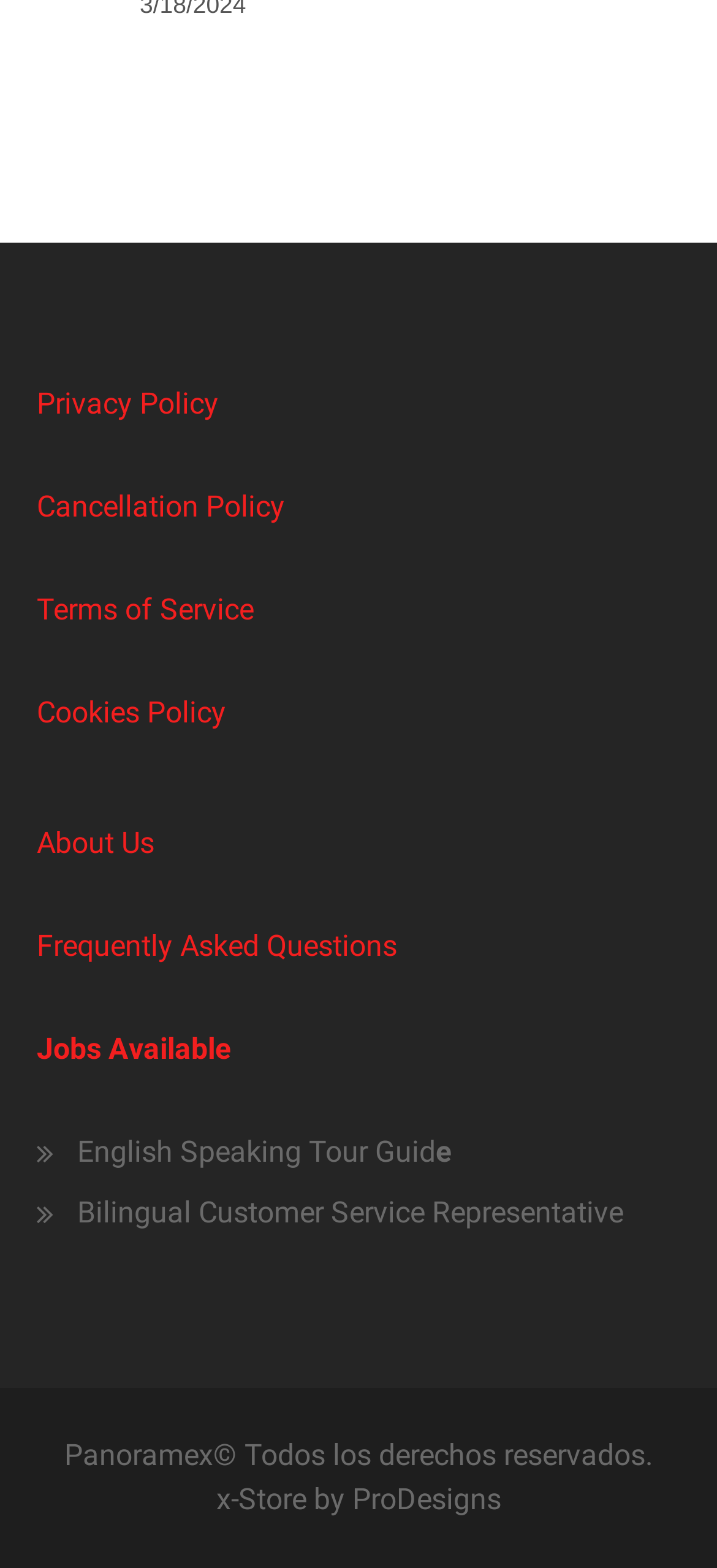Please answer the following query using a single word or phrase: 
How many links are in the footer?

9